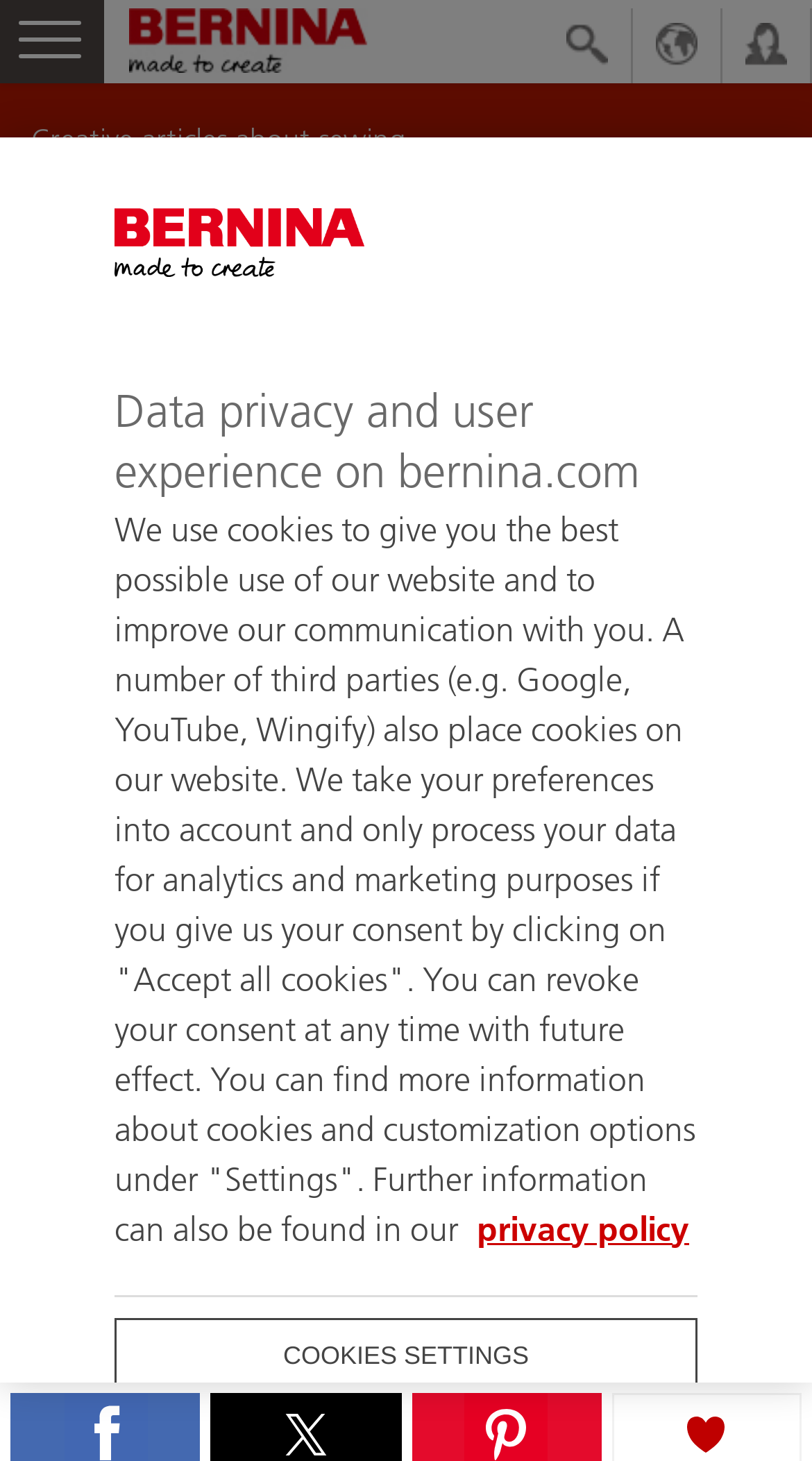What is the name of the blog?
Carefully examine the image and provide a detailed answer to the question.

I found the answer by looking at the link element with the text 'BERNINA Blog' and an image with the same description, which suggests that it is the name of the blog.